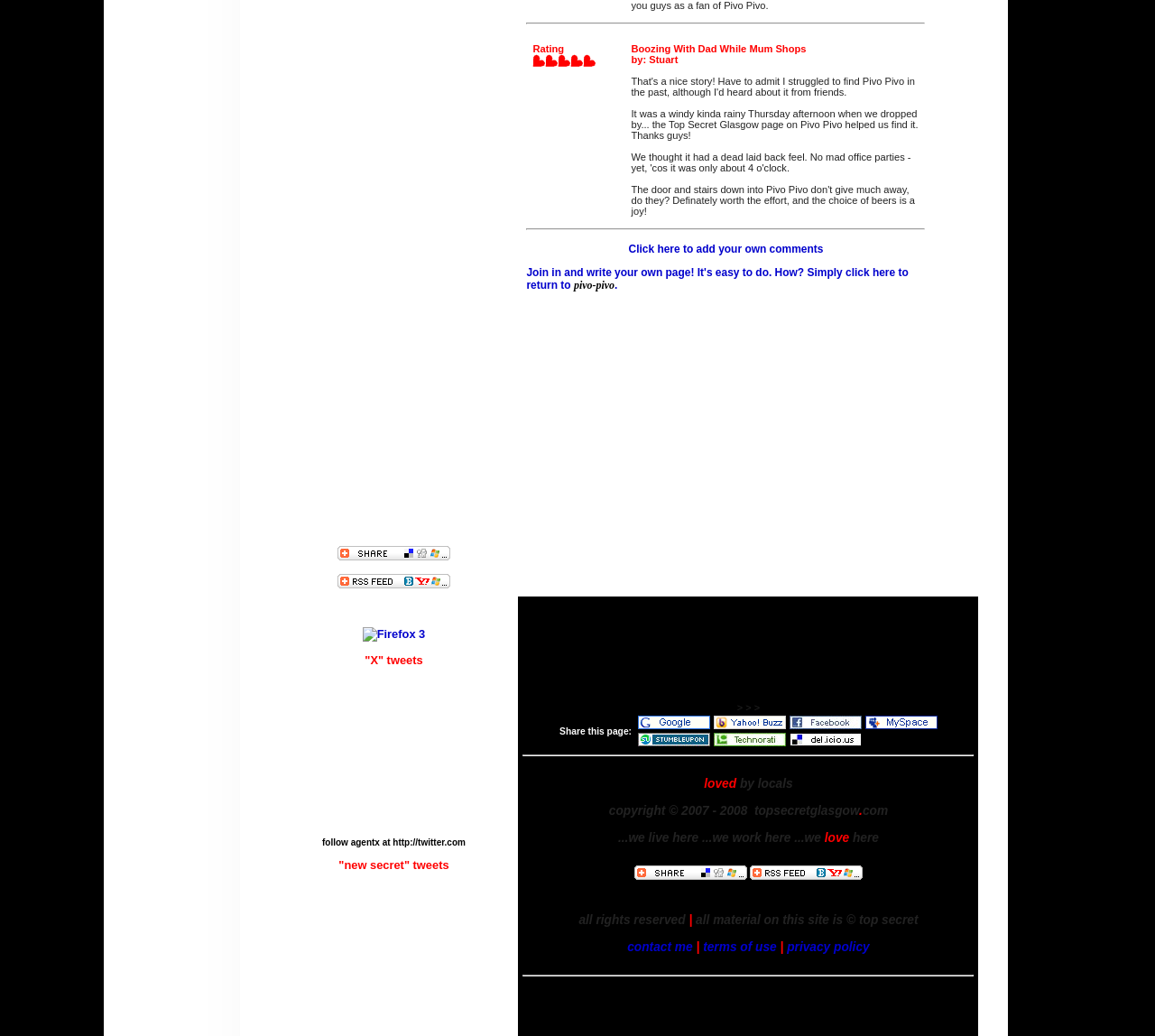Identify the bounding box coordinates of the area you need to click to perform the following instruction: "Click the 'AddThis Feed Button' link".

[0.292, 0.557, 0.39, 0.571]